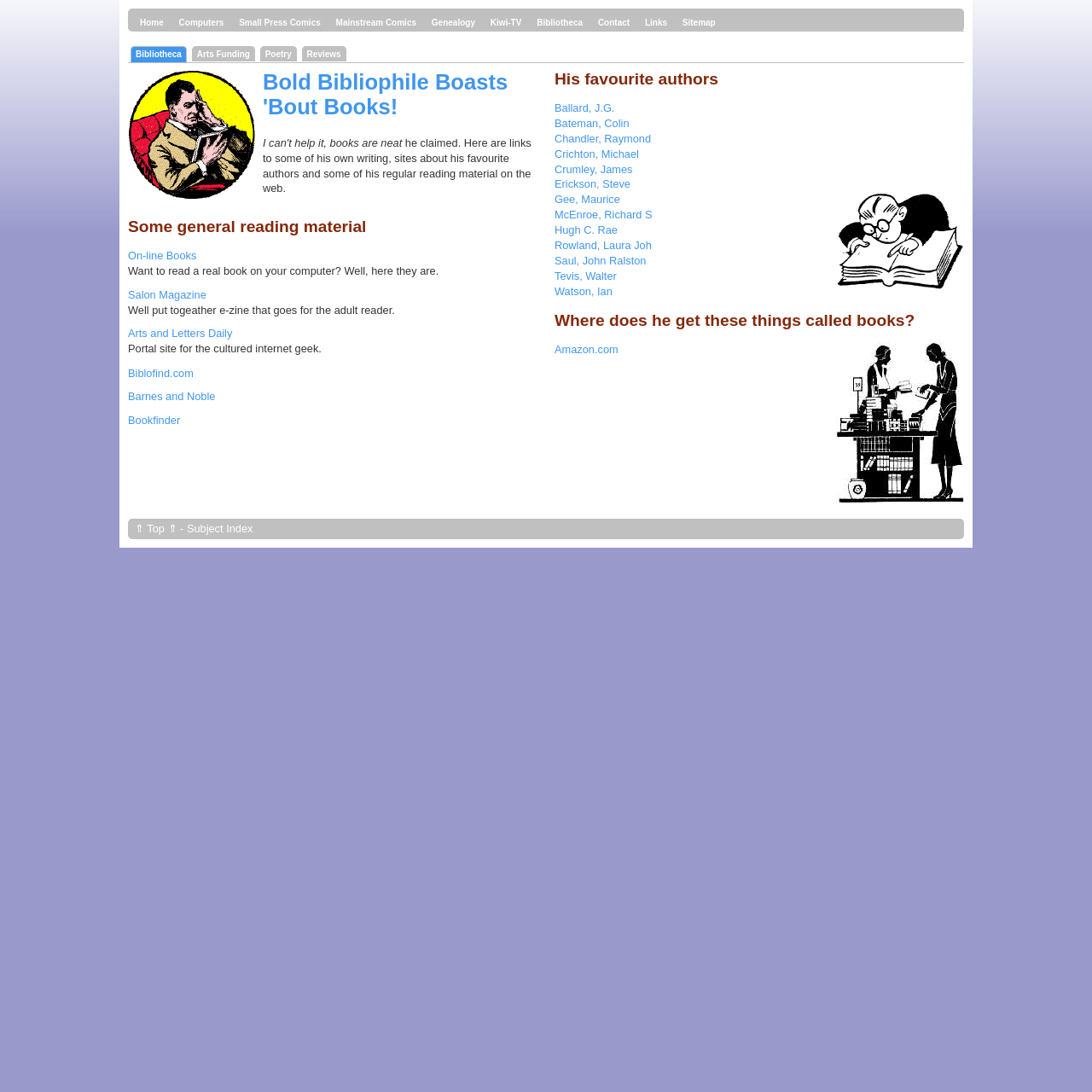Please find the bounding box for the UI element described by: "⇑ Top ⇑".

[0.123, 0.478, 0.162, 0.49]